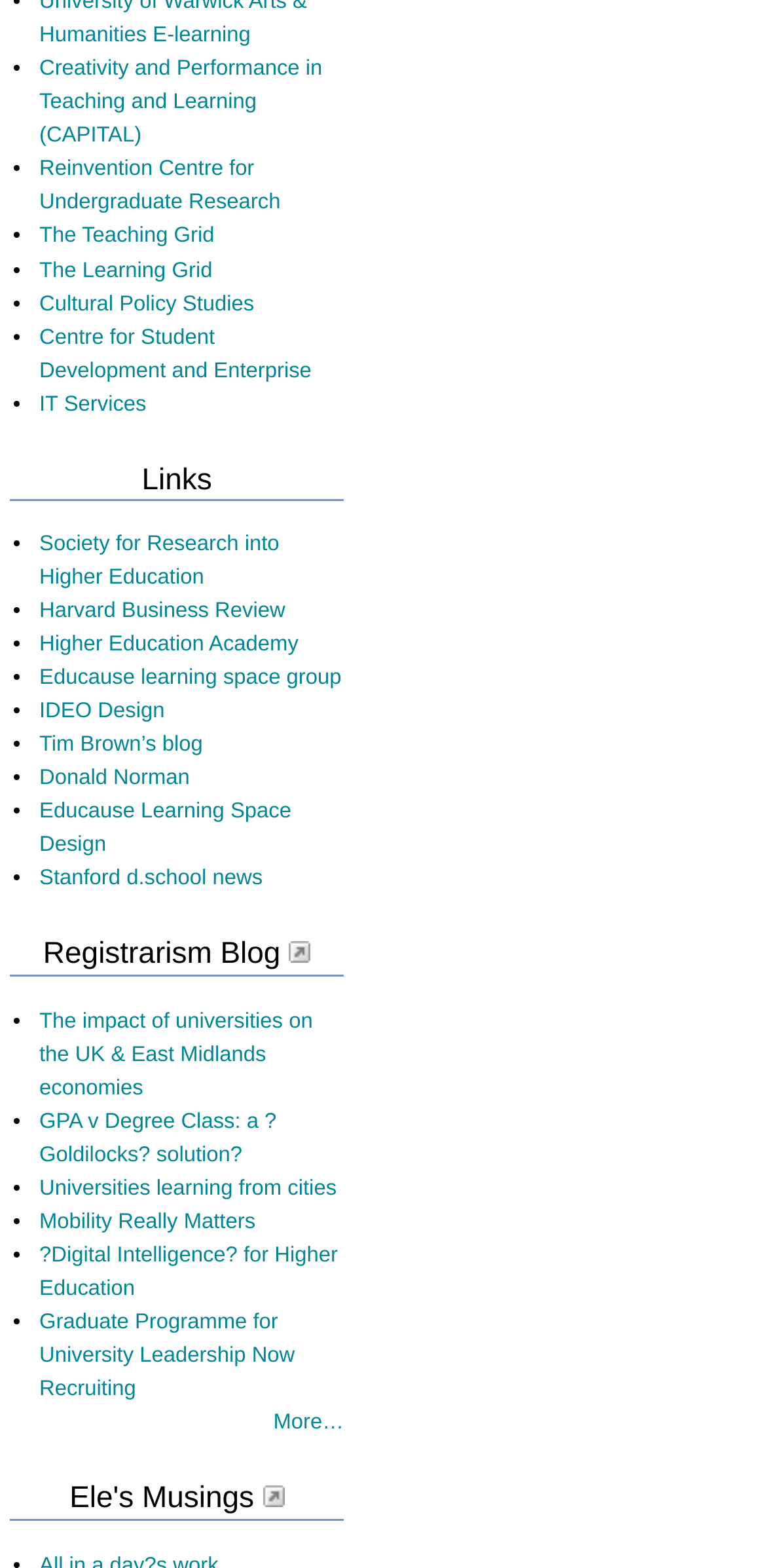Locate the bounding box of the UI element defined by this description: "Donald Norman". The coordinates should be given as four float numbers between 0 and 1, formatted as [left, top, right, bottom].

[0.051, 0.488, 0.248, 0.503]